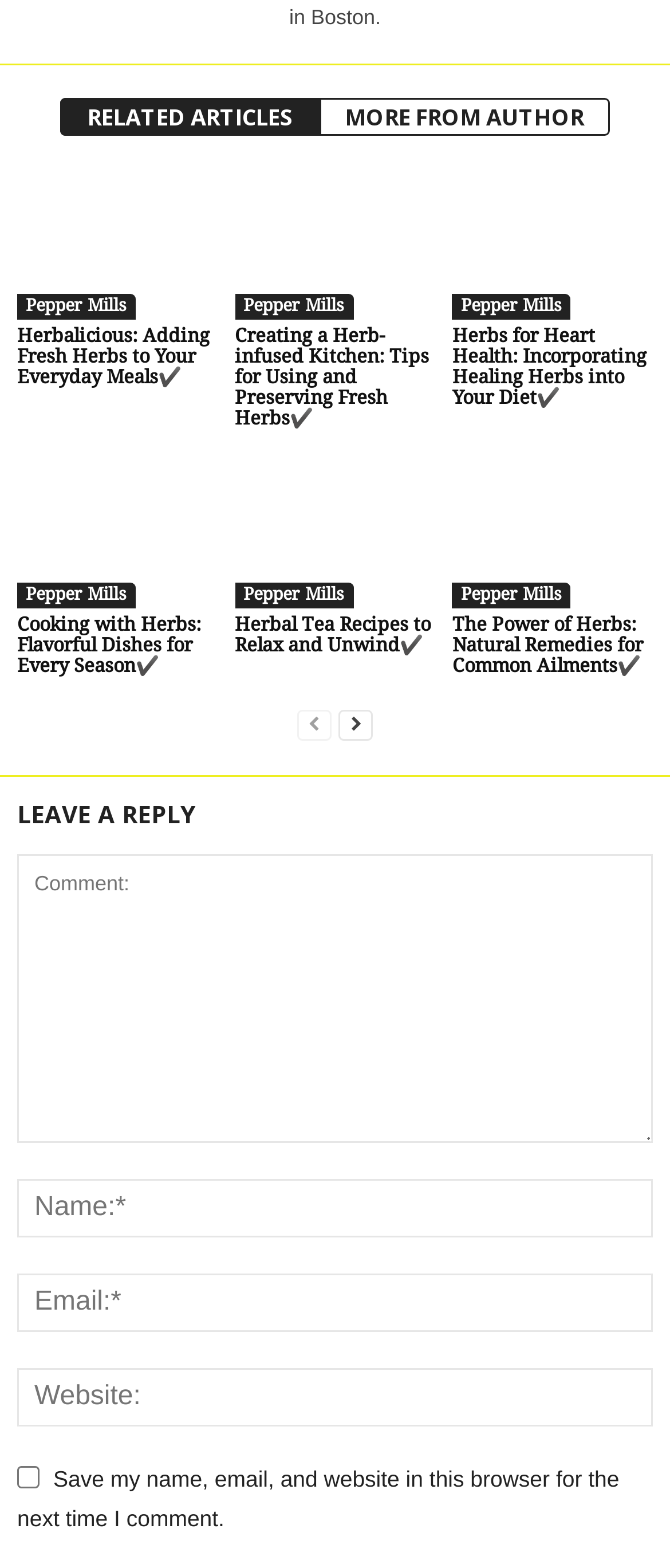Find the bounding box of the UI element described as: "aria-label="next-page"". The bounding box coordinates should be given as four float values between 0 and 1, i.e., [left, top, right, bottom].

[0.505, 0.451, 0.556, 0.474]